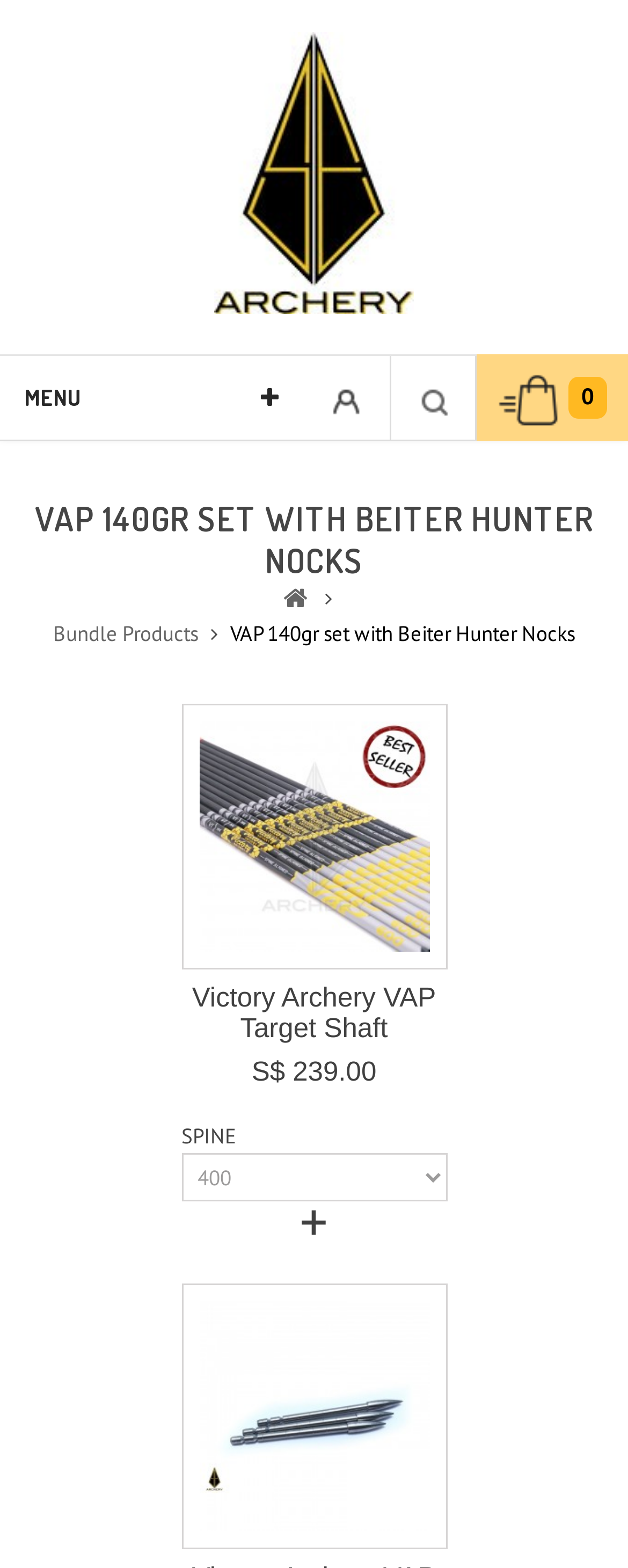Using the information in the image, give a detailed answer to the following question: How many products are shown on this webpage?

I counted the number of product links and images on the webpage, and I found two products: 'Victory Archery VAP Target Shaft' and 'Victory Archery VAP Target Point 120 - 140 gr (DOZ)'. This suggests that there are two products shown on this webpage.